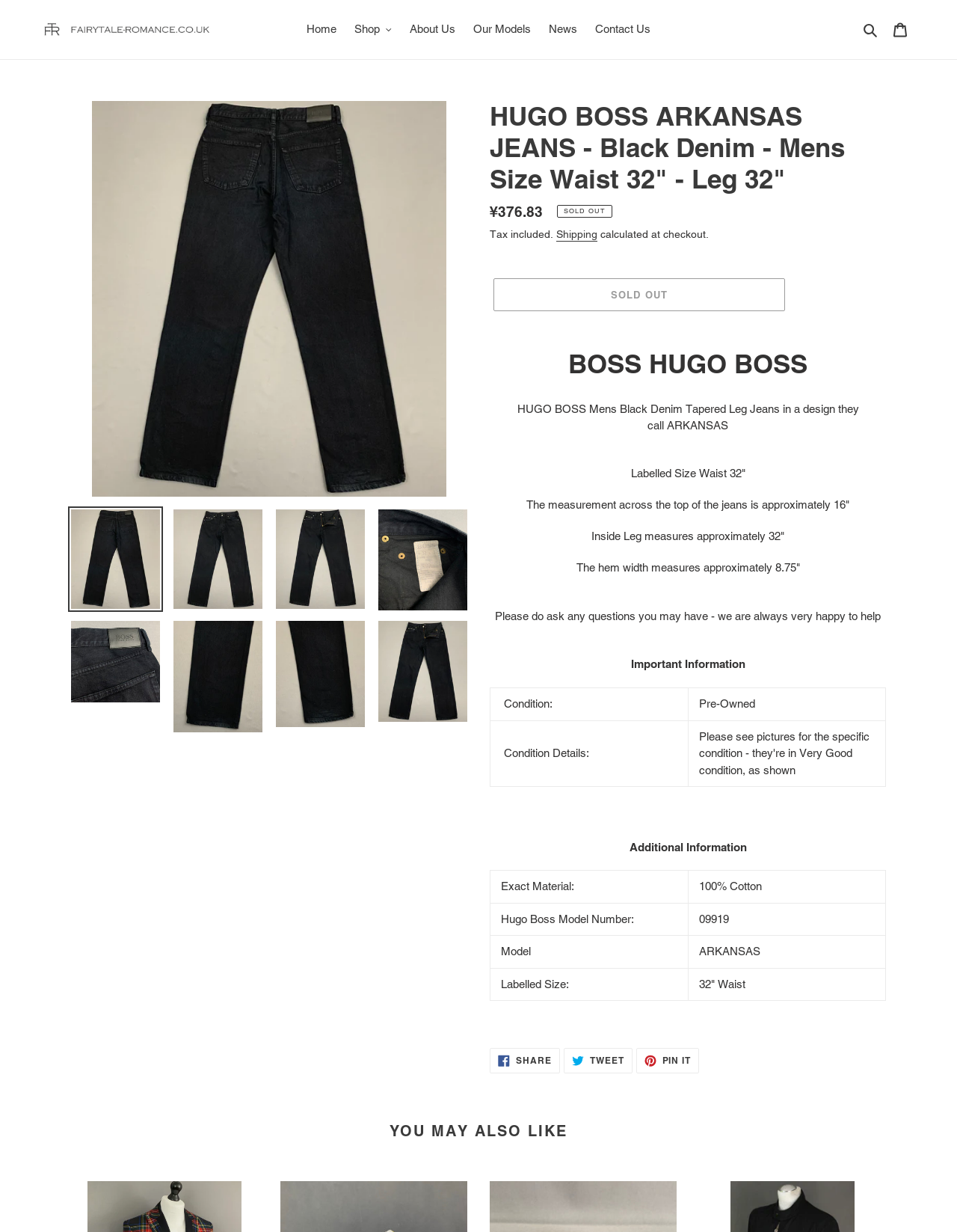Bounding box coordinates are to be given in the format (top-left x, top-left y, bottom-right x, bottom-right y). All values must be floating point numbers between 0 and 1. Provide the bounding box coordinate for the UI element described as: Pin it Pin on Pinterest

[0.665, 0.851, 0.731, 0.871]